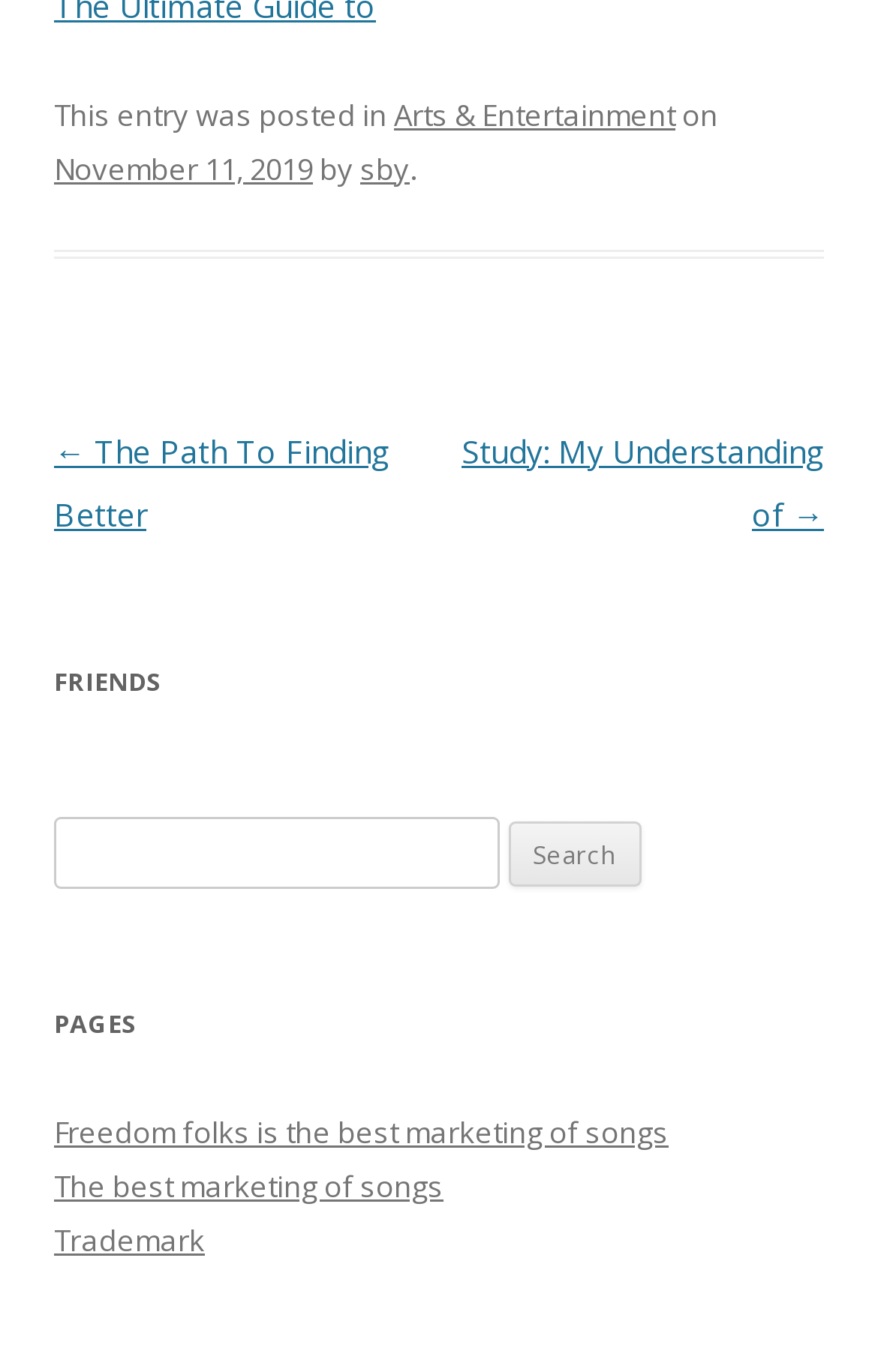Identify the bounding box of the HTML element described as: "Study: My Understanding of →".

[0.526, 0.313, 0.938, 0.39]